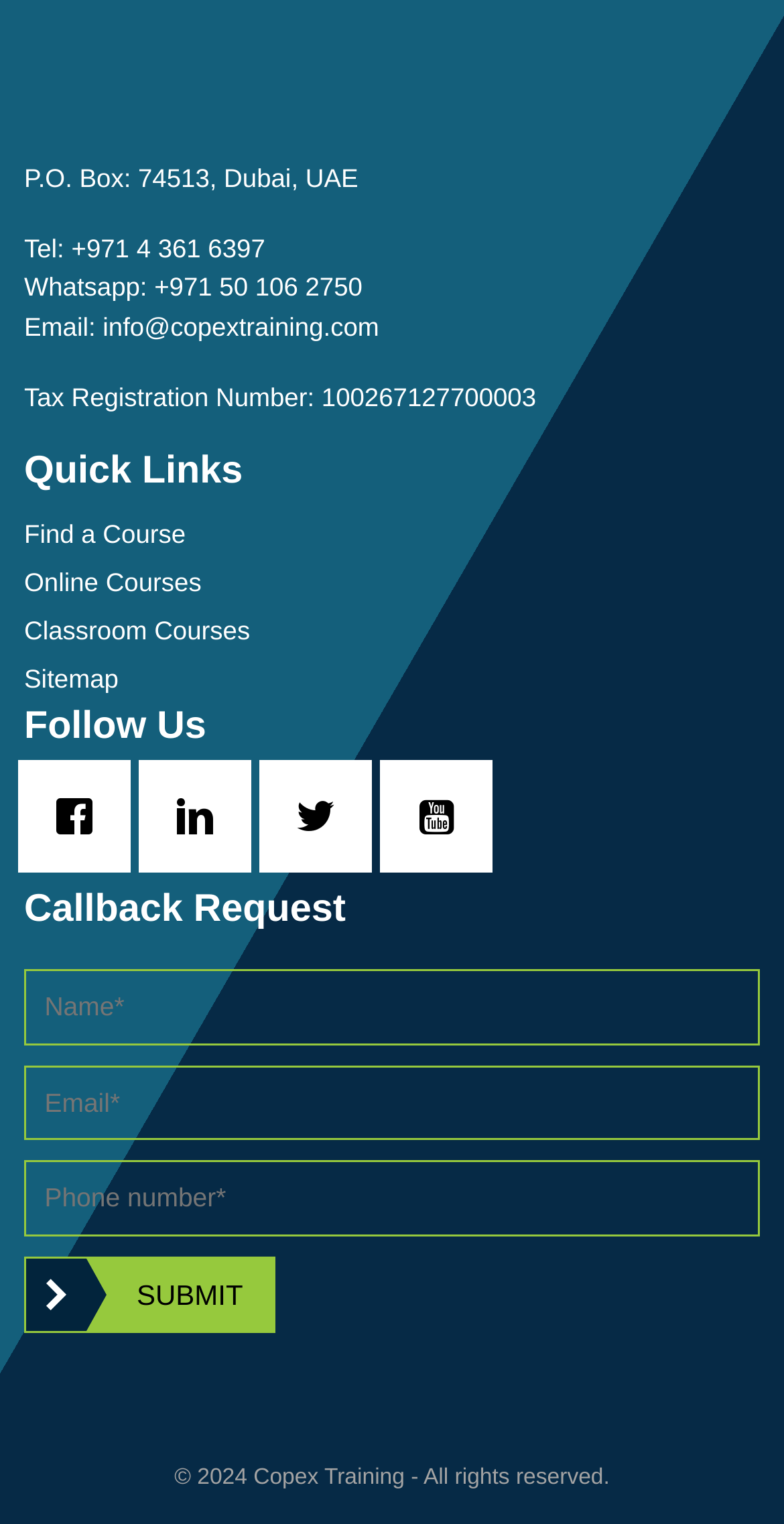Please identify the bounding box coordinates of the clickable element to fulfill the following instruction: "Click the 'Find a Course' link". The coordinates should be four float numbers between 0 and 1, i.e., [left, top, right, bottom].

[0.031, 0.34, 0.237, 0.36]